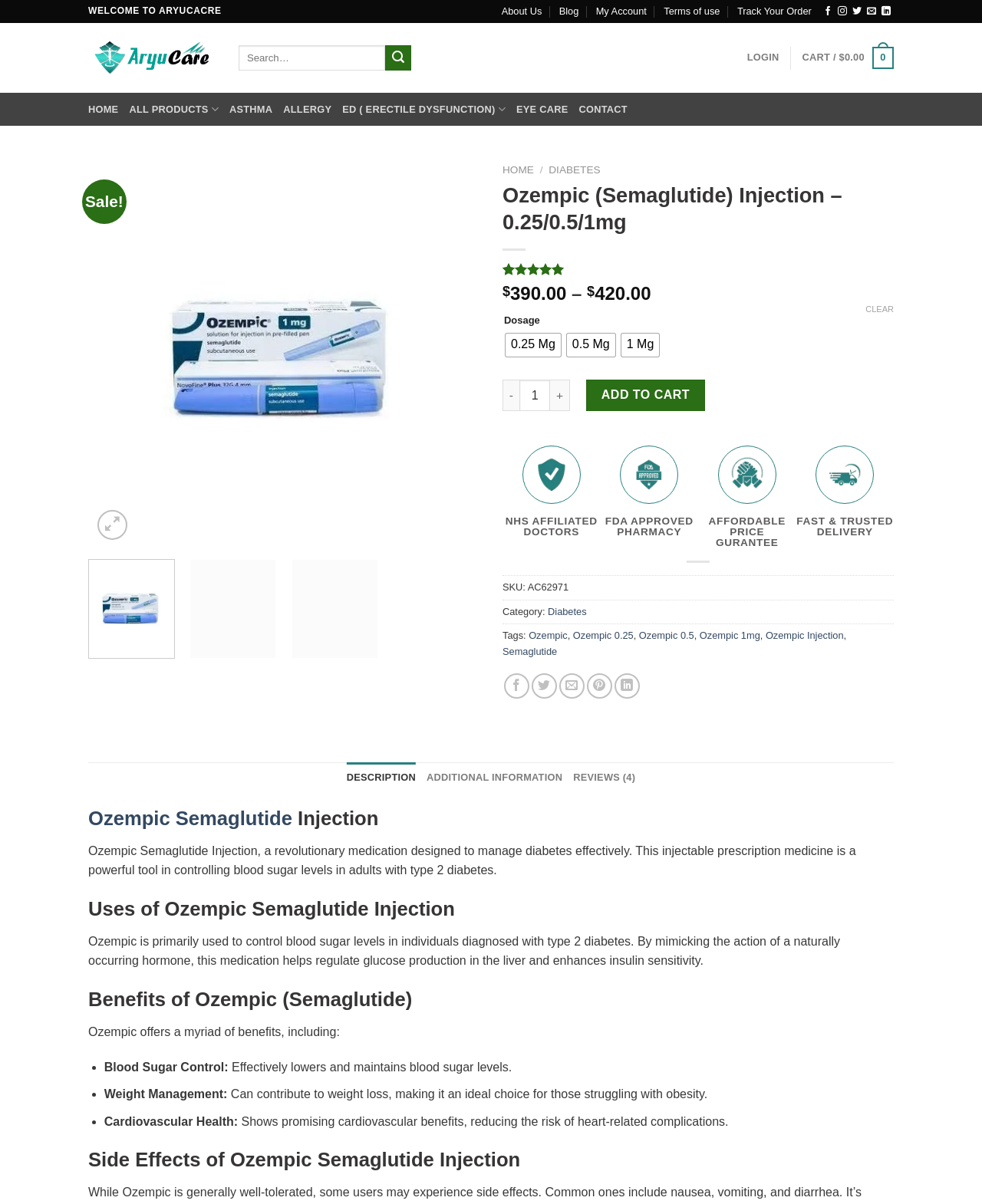What are the available doses of Ozempic Semaglutide Injection?
Give a comprehensive and detailed explanation for the question.

I found the answer by examining the webpage's content, specifically the section where the product 'Ozempic Semaglutide Injection' is described, and noticed that the available doses are listed as 0.25mg, 0.5mg, and 1mg.